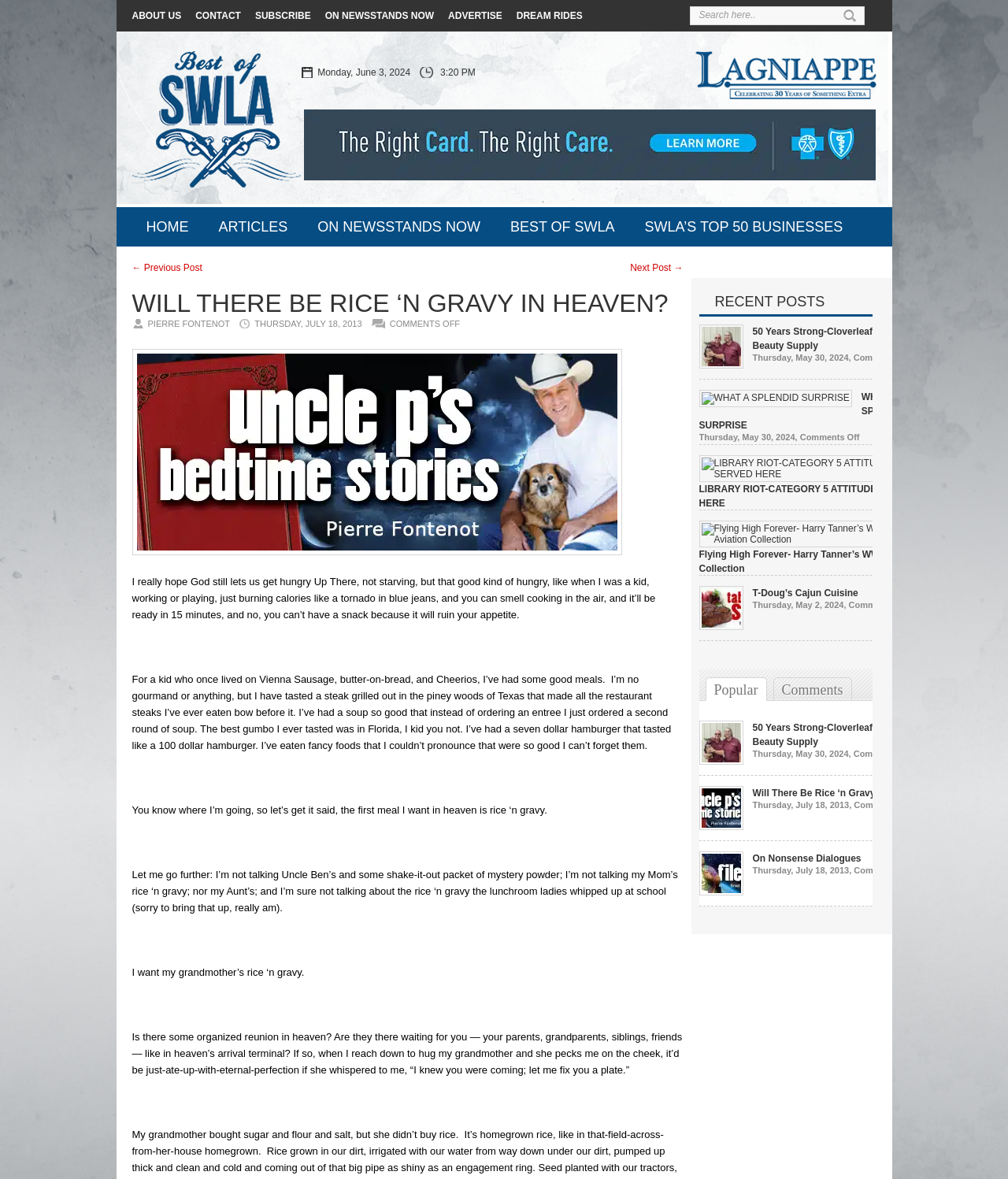Please find the bounding box coordinates of the element that you should click to achieve the following instruction: "search here". The coordinates should be presented as four float numbers between 0 and 1: [left, top, right, bottom].

[0.693, 0.008, 0.834, 0.017]